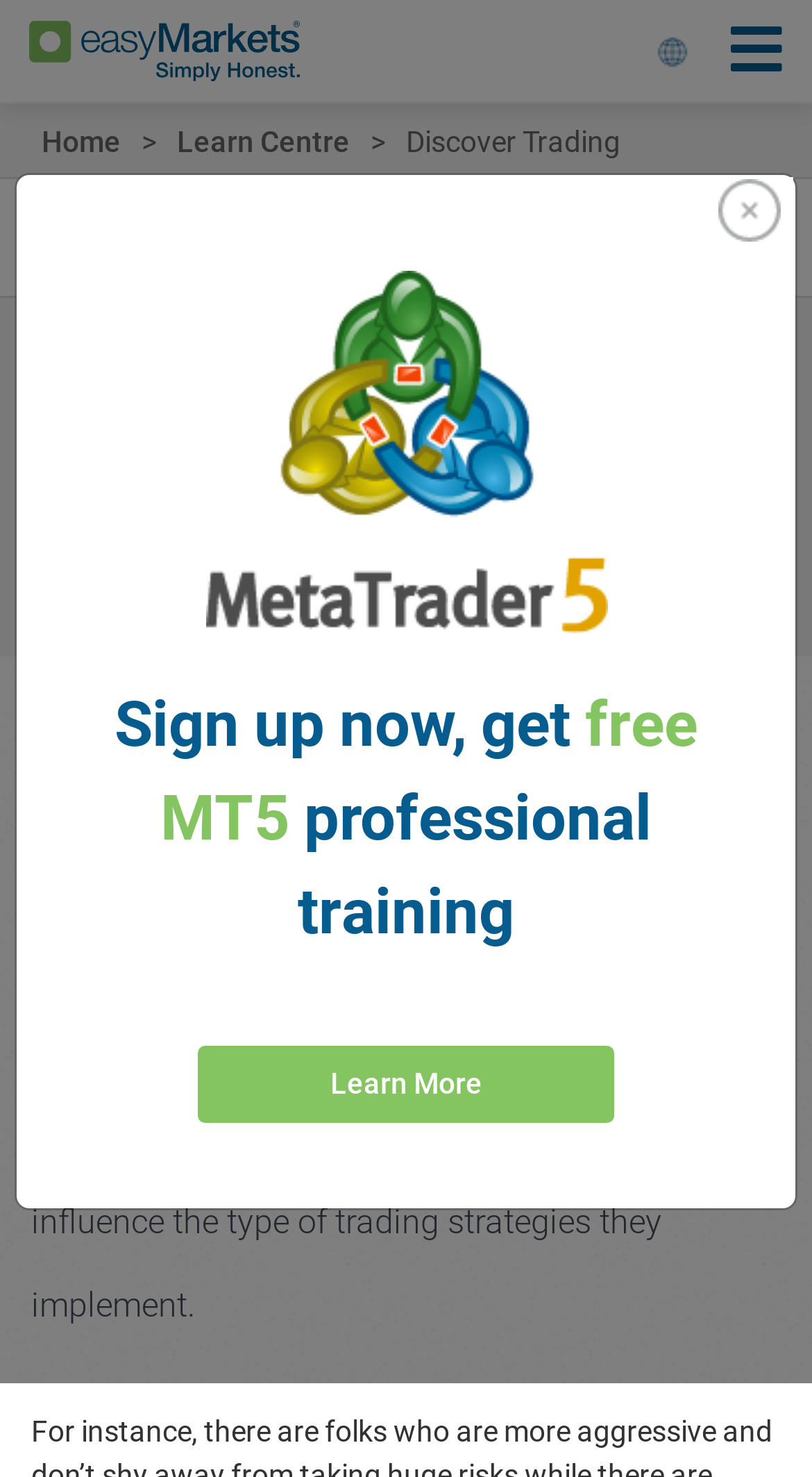Describe all significant elements and features of the webpage.

This webpage is about easyMarkets, a trading platform, and it appears to be a landing page for learning about different trading types. At the top left, there is a logo of easyMarkets, which is an image with a link to the homepage. Next to the logo, there is a navigation toggle button. 

On the top navigation bar, there are links to "Home", "Learn Centre", and a static text "Discover Trading". Below the navigation bar, there is a prominent link "Official Partner of Real Madrid C.F." with an image of the Real Madrid C.F. logo to its right.

The main content of the page starts with two links, "Discover Trading" and "Get to Know easyMarkets", which are positioned side by side. Below these links, there is a heading "Different Trading Types" followed by a paragraph of text that explains how each trader has their own personality traits and lifestyle differences that influence their trading preferences and strategies.

At the bottom of the page, there are several static text elements, including "Chat with us", "Send us a message", and "Call us", which are likely contact information or support options. There are also two hidden buttons, "Close" and "Learn More", which are not currently visible on the page.